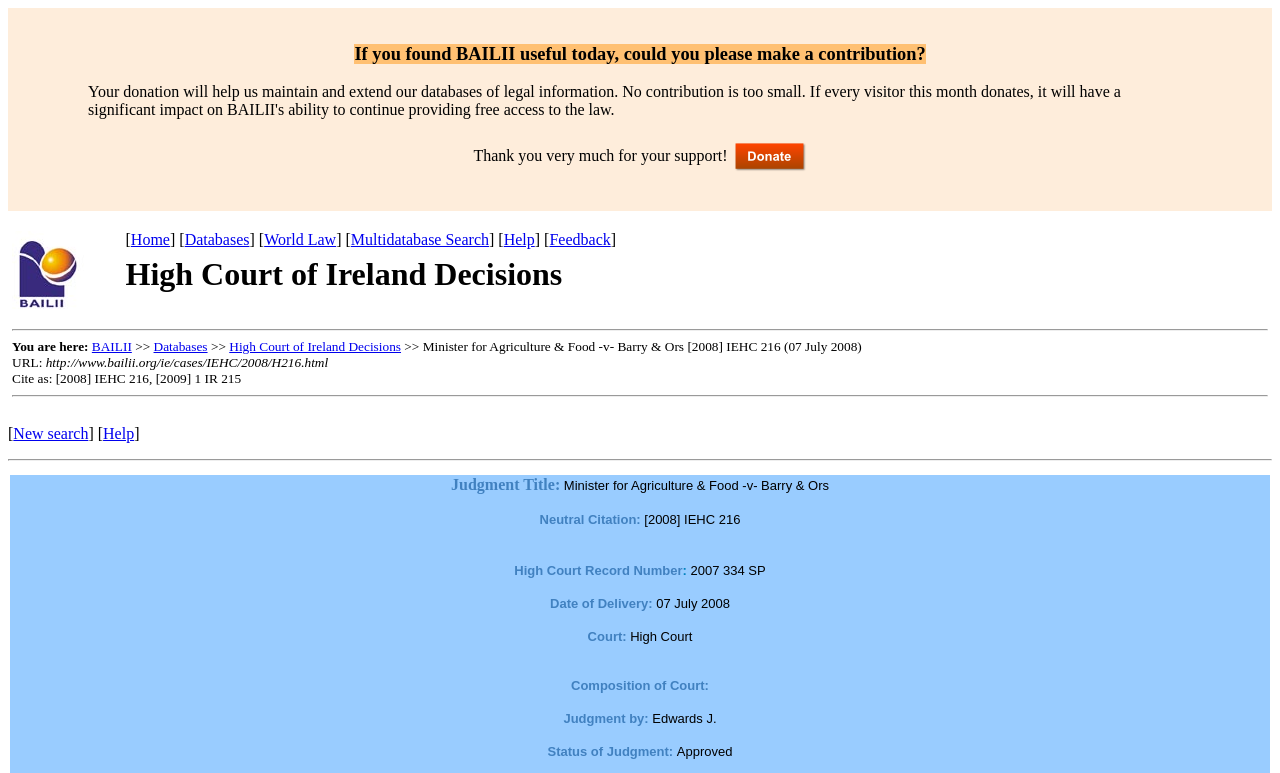Identify the bounding box coordinates of the area you need to click to perform the following instruction: "Visit the 'High Court of Ireland Decisions' page".

[0.179, 0.439, 0.313, 0.458]